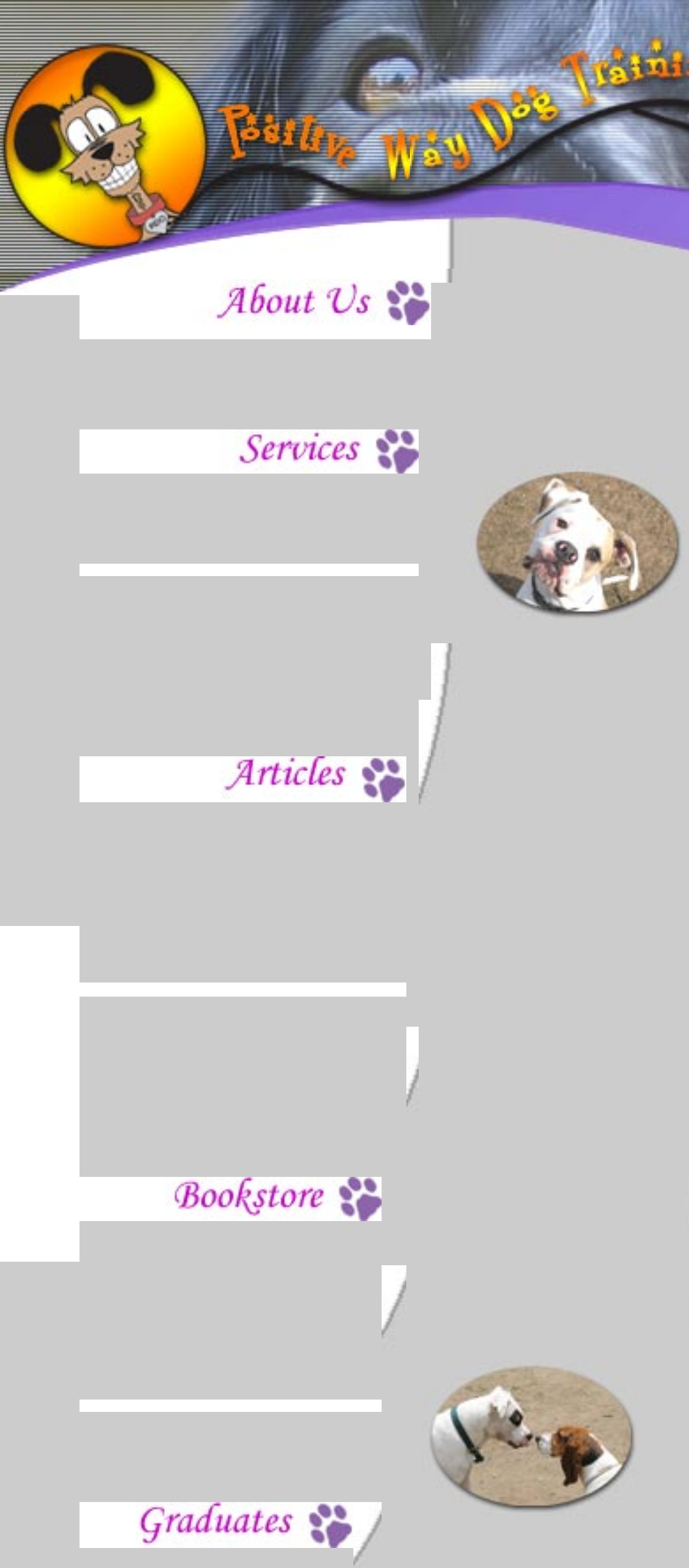Bounding box coordinates are given in the format (top-left x, top-left y, bottom-right x, bottom-right y). All values should be floating point numbers between 0 and 1. Provide the bounding box coordinate for the UI element described as: alt="About Us" name="About Us"

[0.115, 0.193, 0.626, 0.212]